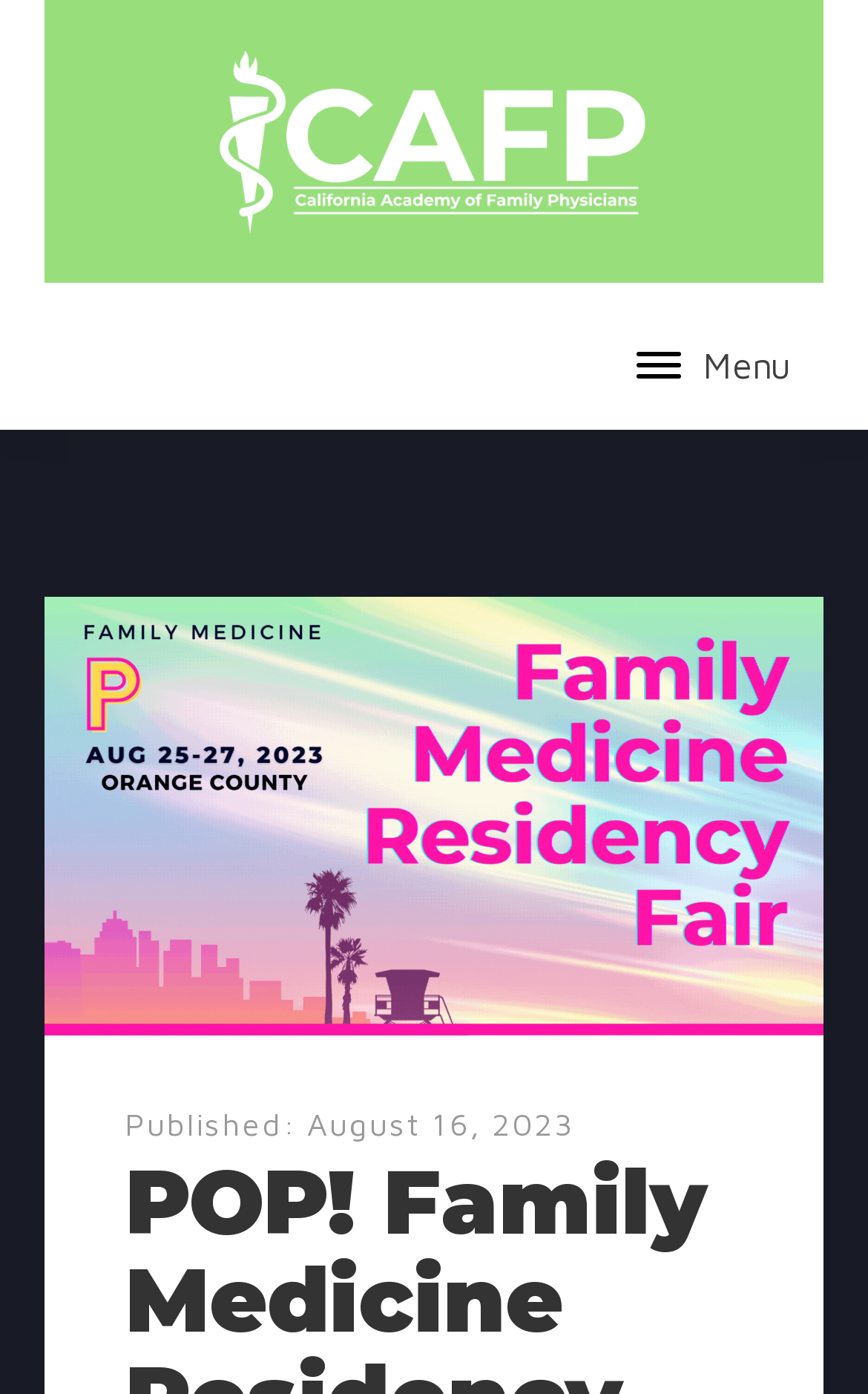Refer to the element description Menu and identify the corresponding bounding box in the screenshot. Format the coordinates as (top-left x, top-left y, bottom-right x, bottom-right y) with values in the range of 0 to 1.

[0.669, 0.219, 0.949, 0.308]